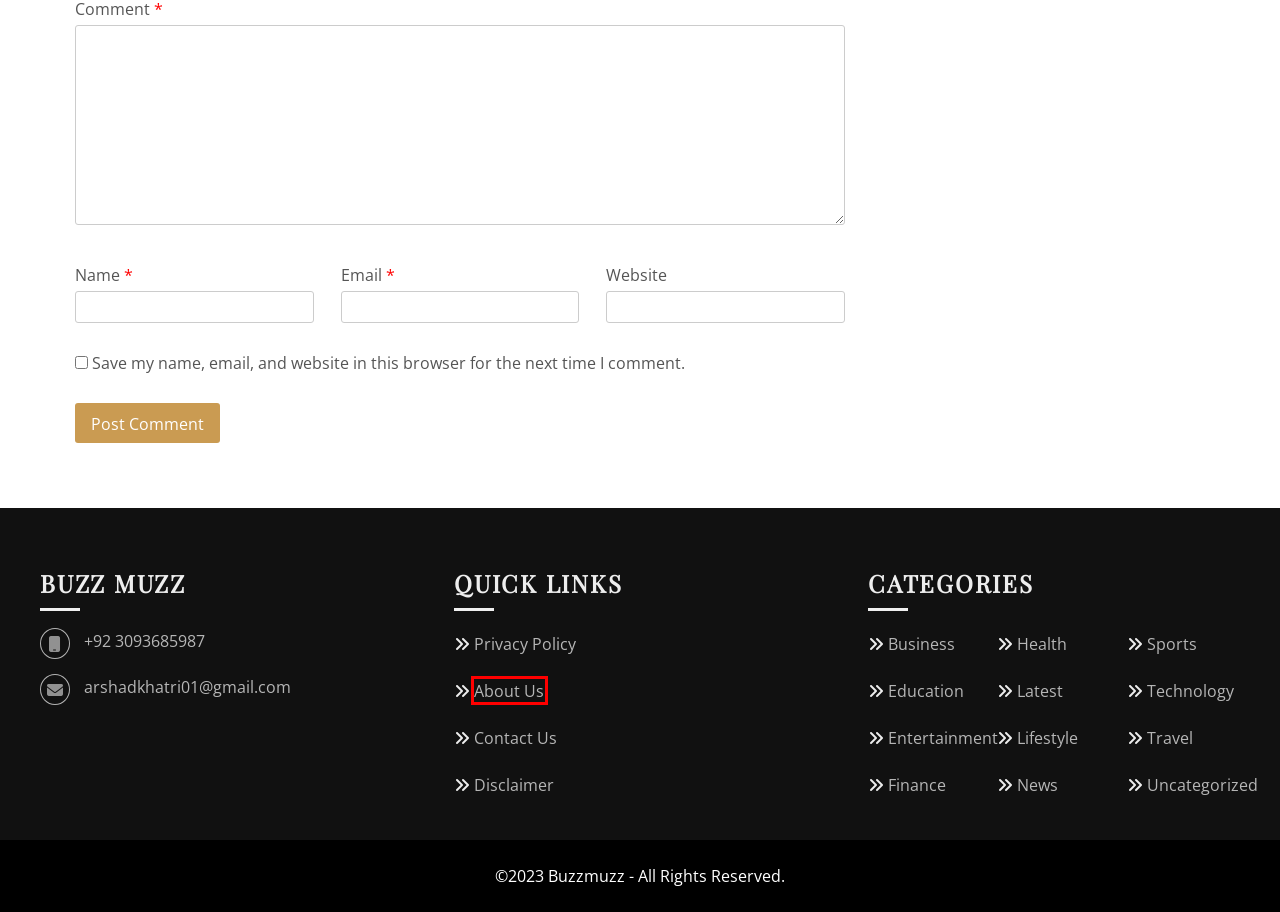Given a screenshot of a webpage with a red rectangle bounding box around a UI element, select the best matching webpage description for the new webpage that appears after clicking the highlighted element. The candidate descriptions are:
A. Technology Archives -
B. Uncategorized Archives -
C. Privacy Policy -
D. Disclaimer -
E. Education Archives -
F. News Archives -
G. About Us -
H. Elevate Your Wellness Experience at Spavia Day Spa Greenlake

G